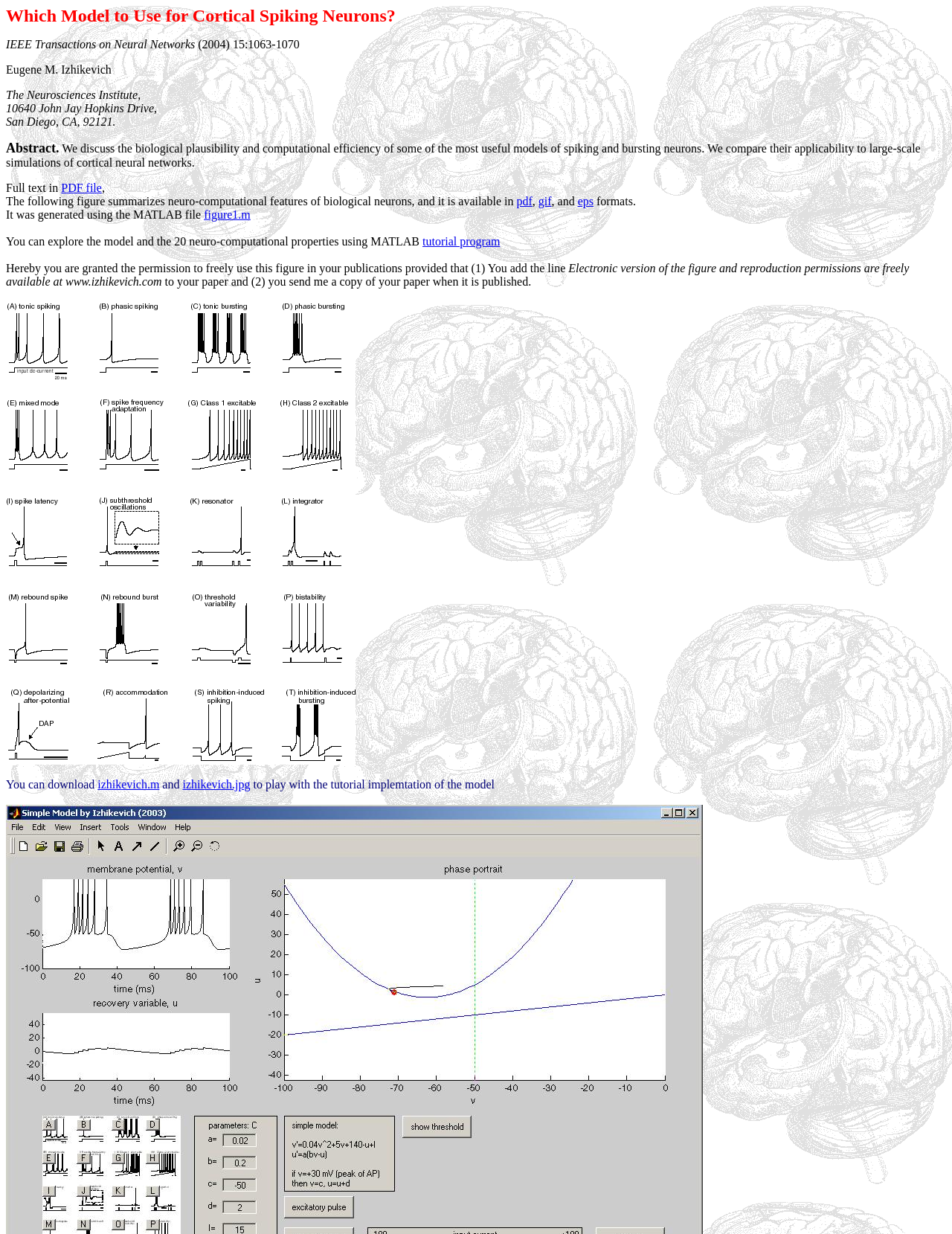What is the name of the MATLAB file used to generate the figure?
Answer briefly with a single word or phrase based on the image.

figure1.m